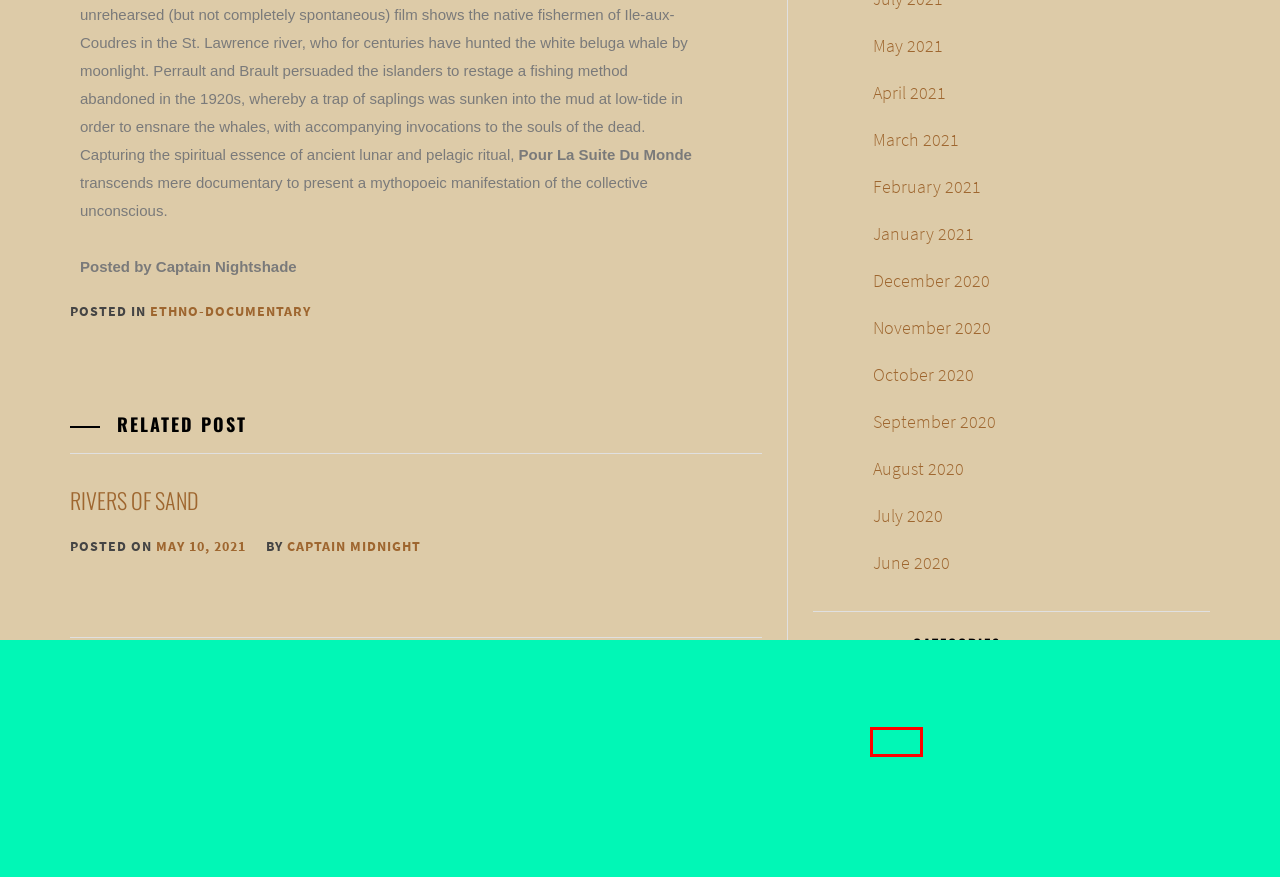Examine the screenshot of a webpage with a red bounding box around a UI element. Your task is to identify the webpage description that best corresponds to the new webpage after clicking the specified element. The given options are:
A. ANIME Archives - BLACK GAS ENTERTAINMENT
B. March 2021 - BLACK GAS ENTERTAINMENT
C. June 2020 - BLACK GAS ENTERTAINMENT
D. November 2020 - BLACK GAS ENTERTAINMENT
E. January 2021 - BLACK GAS ENTERTAINMENT
F. July 2020 - BLACK GAS ENTERTAINMENT
G. RIVERS OF SAND - BLACK GAS ENTERTAINMENT
H. Art Archives - BLACK GAS ENTERTAINMENT

A